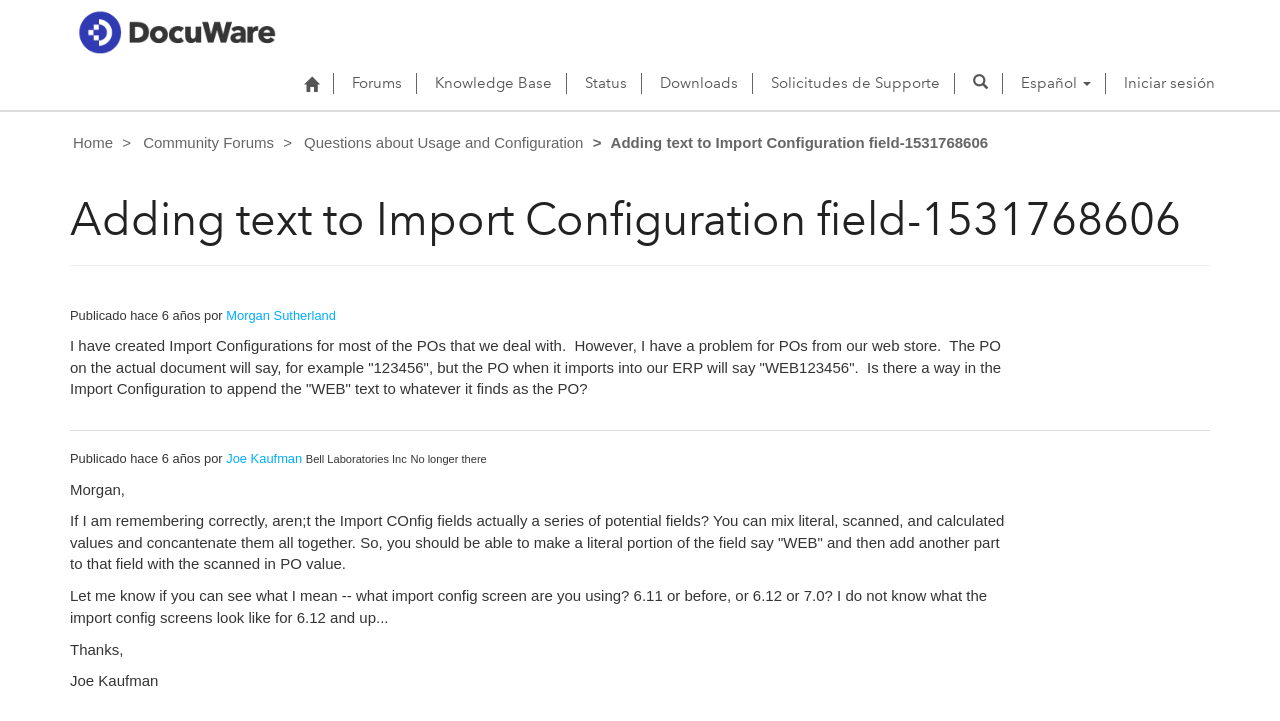Determine the bounding box coordinates of the area to click in order to meet this instruction: "Click on the 'Página principal' link".

[0.23, 0.08, 0.257, 0.153]